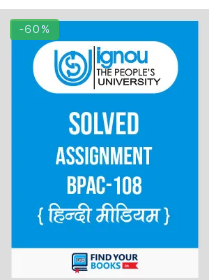Please analyze the image and give a detailed answer to the question:
What is the language of 'हिंदी मीडिया'?

The language of 'हिंदी मीडिया' is Hindi, which translates to 'Hindi Medium', providing an indication of the language used in the course material.